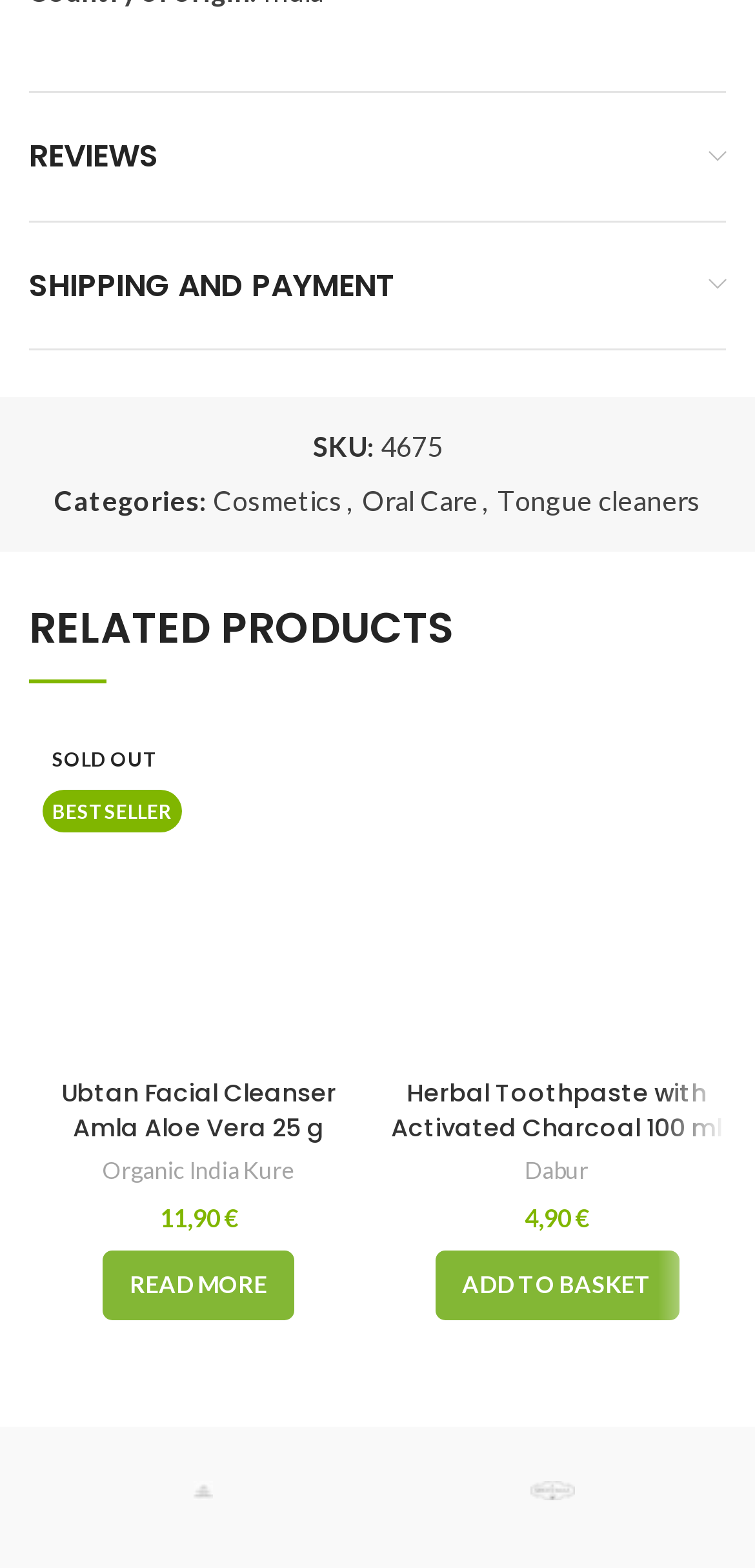Please determine the bounding box coordinates of the element to click on in order to accomplish the following task: "Add 'Herbal Toothpaste with Activated Charcoal 100 ml' to basket". Ensure the coordinates are four float numbers ranging from 0 to 1, i.e., [left, top, right, bottom].

[0.576, 0.798, 0.899, 0.842]